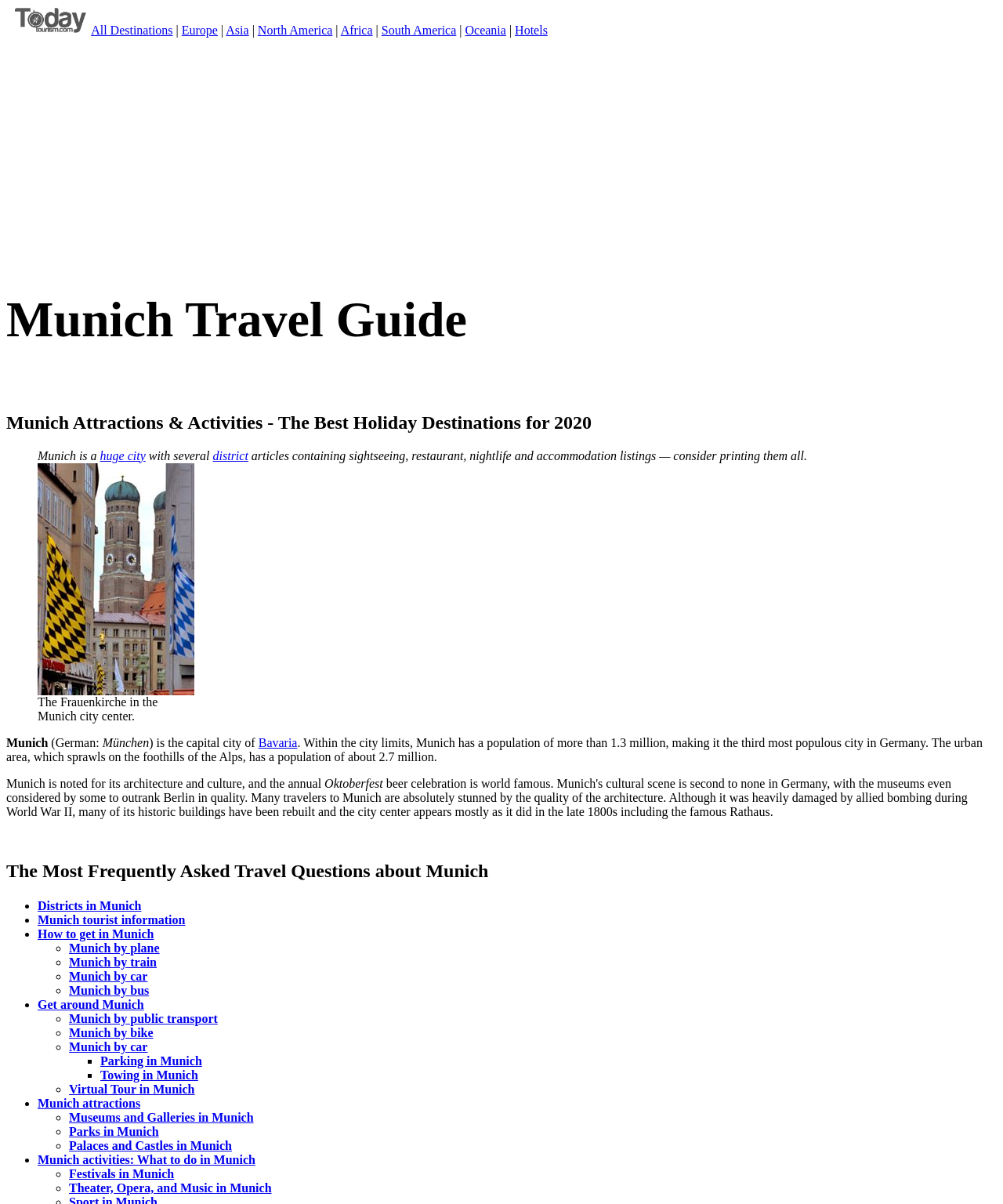For the following element description, predict the bounding box coordinates in the format (top-left x, top-left y, bottom-right x, bottom-right y). All values should be floating point numbers between 0 and 1. Description: Virtual Tour in Munich

[0.069, 0.899, 0.194, 0.91]